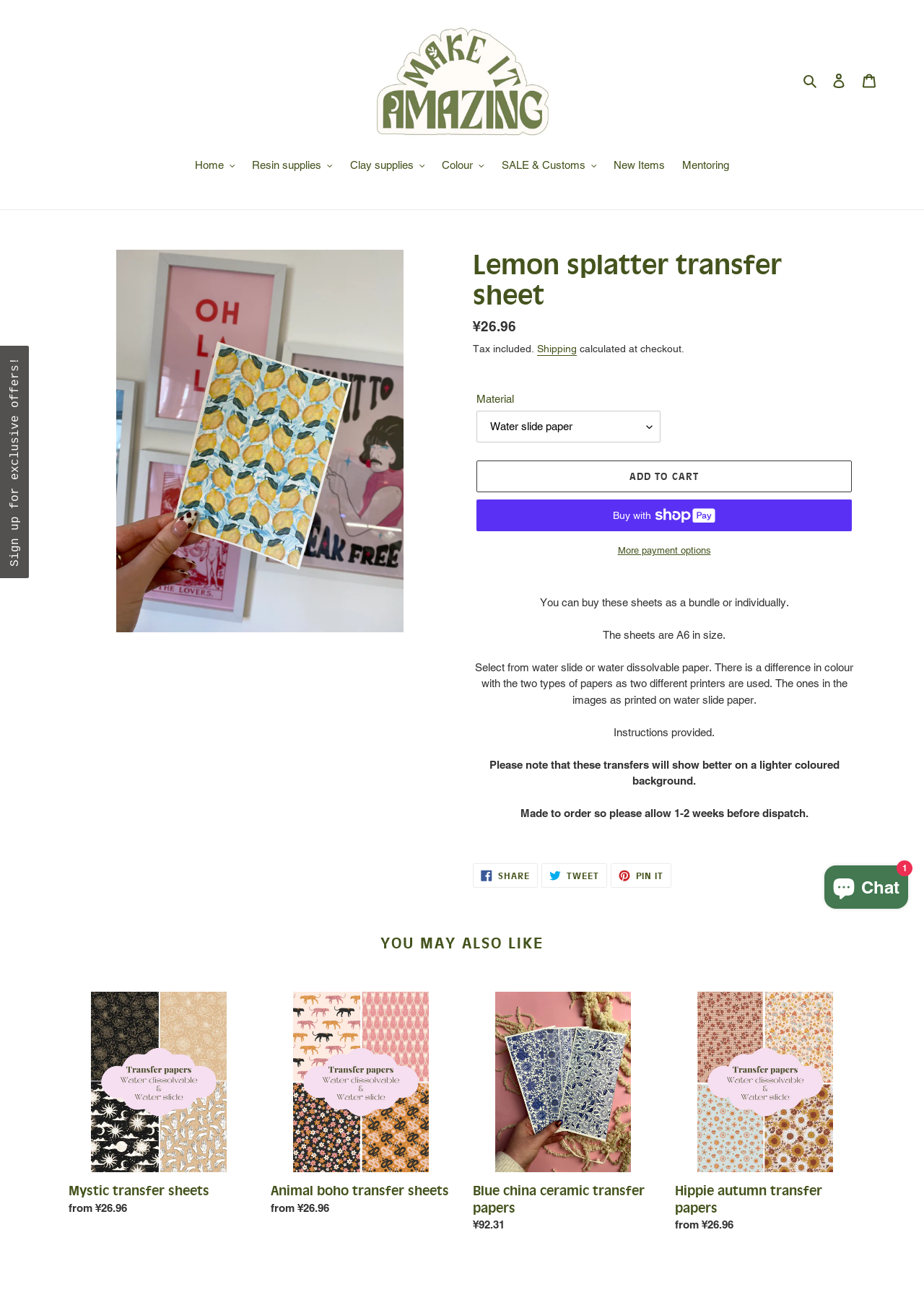Answer in one word or a short phrase: 
What is the material of the transfer sheets?

Water slide or water dissolvable paper